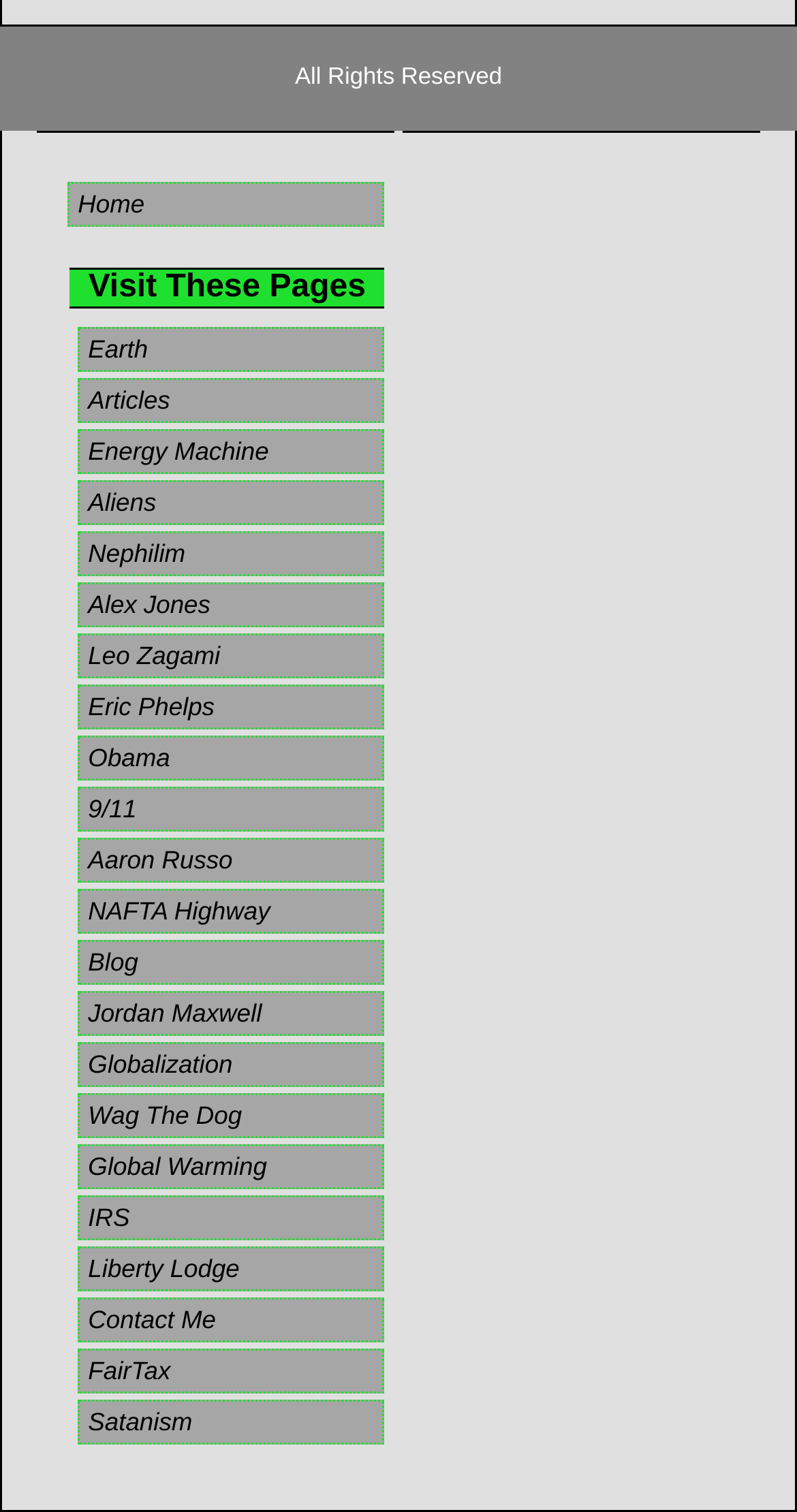Specify the bounding box coordinates of the area to click in order to follow the given instruction: "contact me."

[0.098, 0.858, 0.482, 0.888]